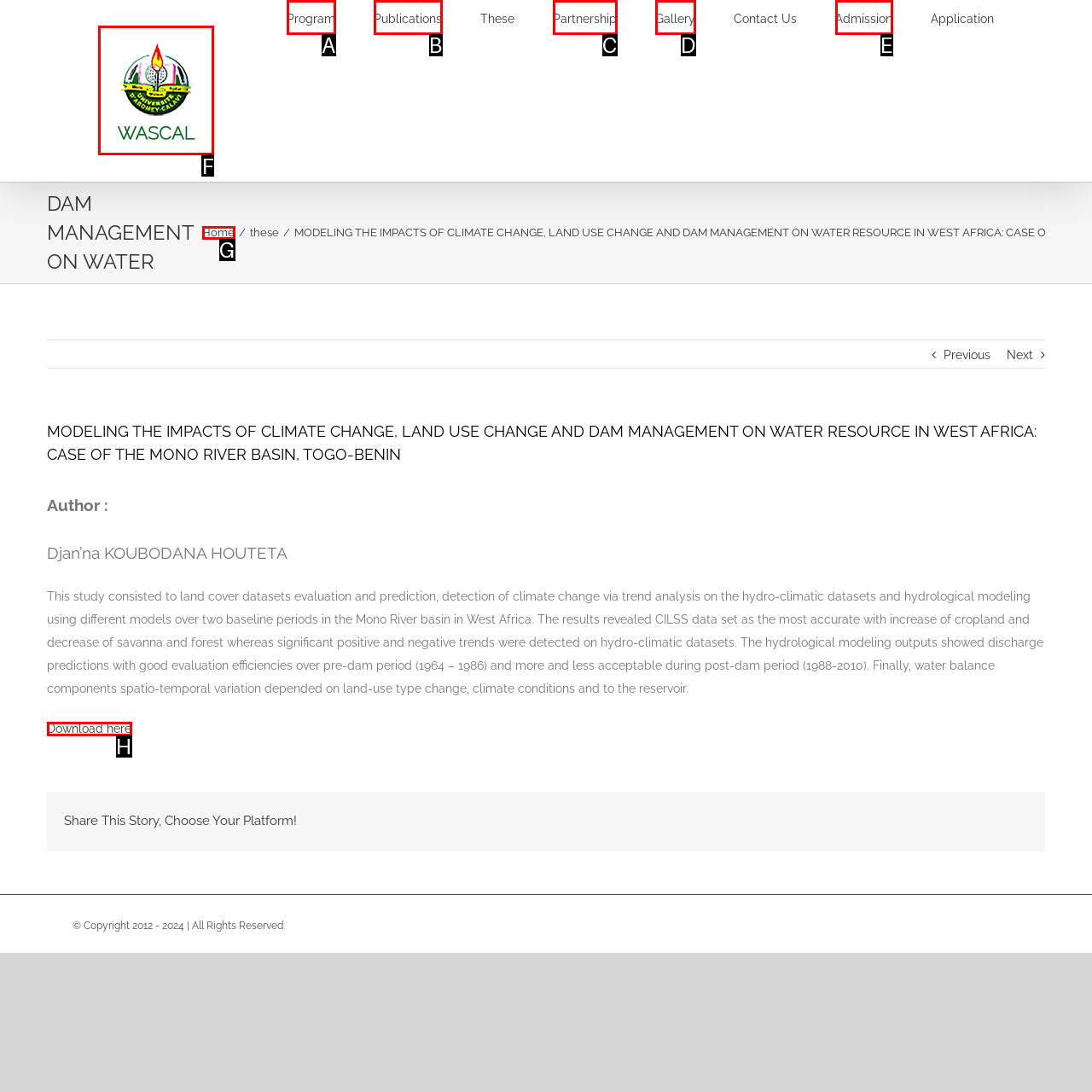For the task: Click the WASCAL-UAC Logo, specify the letter of the option that should be clicked. Answer with the letter only.

F